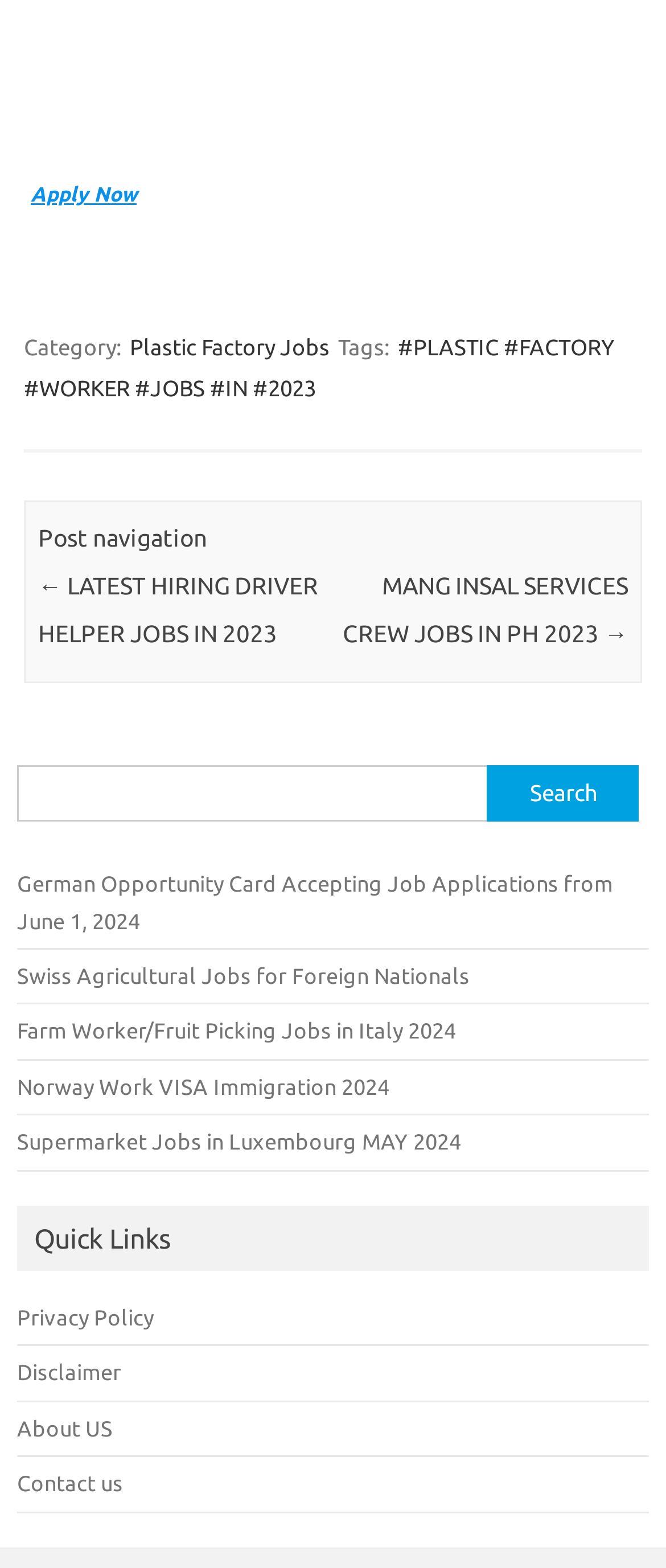Respond with a single word or phrase to the following question: What type of jobs are listed on this webpage?

Foreign worker jobs